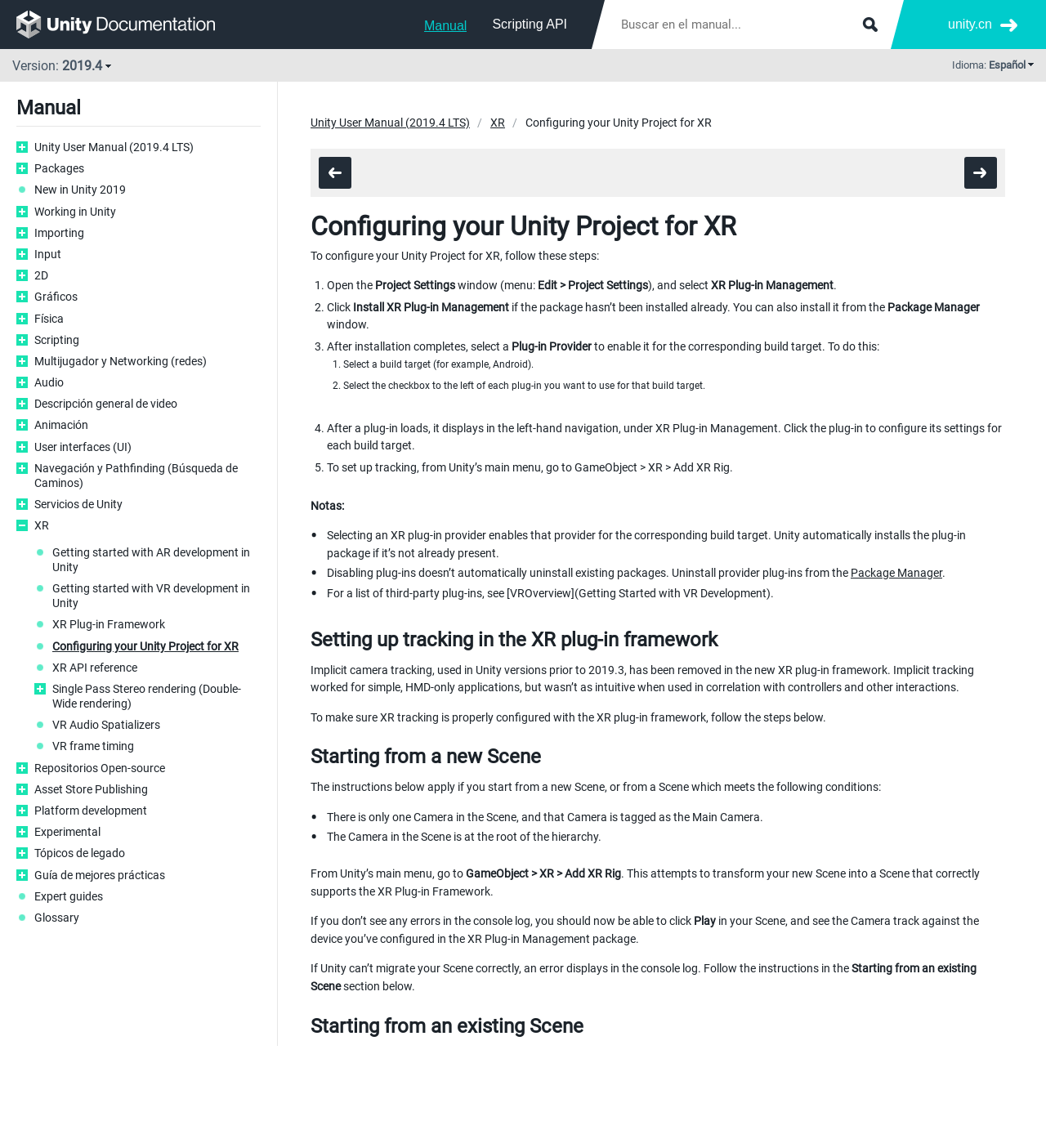Find the bounding box coordinates for the element that must be clicked to complete the instruction: "Search in the manual". The coordinates should be four float numbers between 0 and 1, indicated as [left, top, right, bottom].

[0.578, 0.0, 0.852, 0.043]